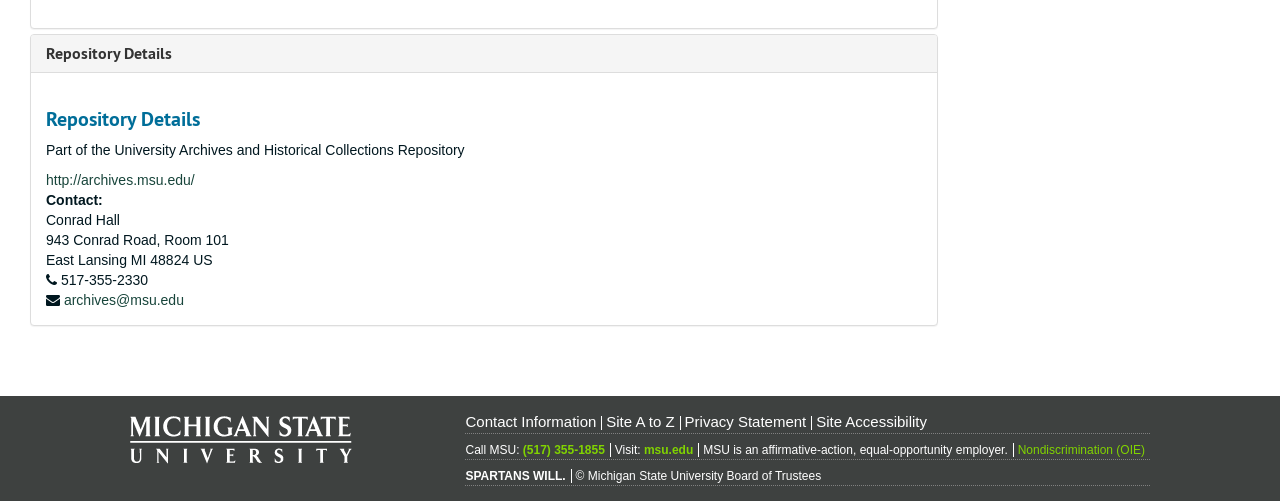Please find the bounding box coordinates of the section that needs to be clicked to achieve this instruction: "View the site's accessibility statement".

[0.638, 0.825, 0.724, 0.859]